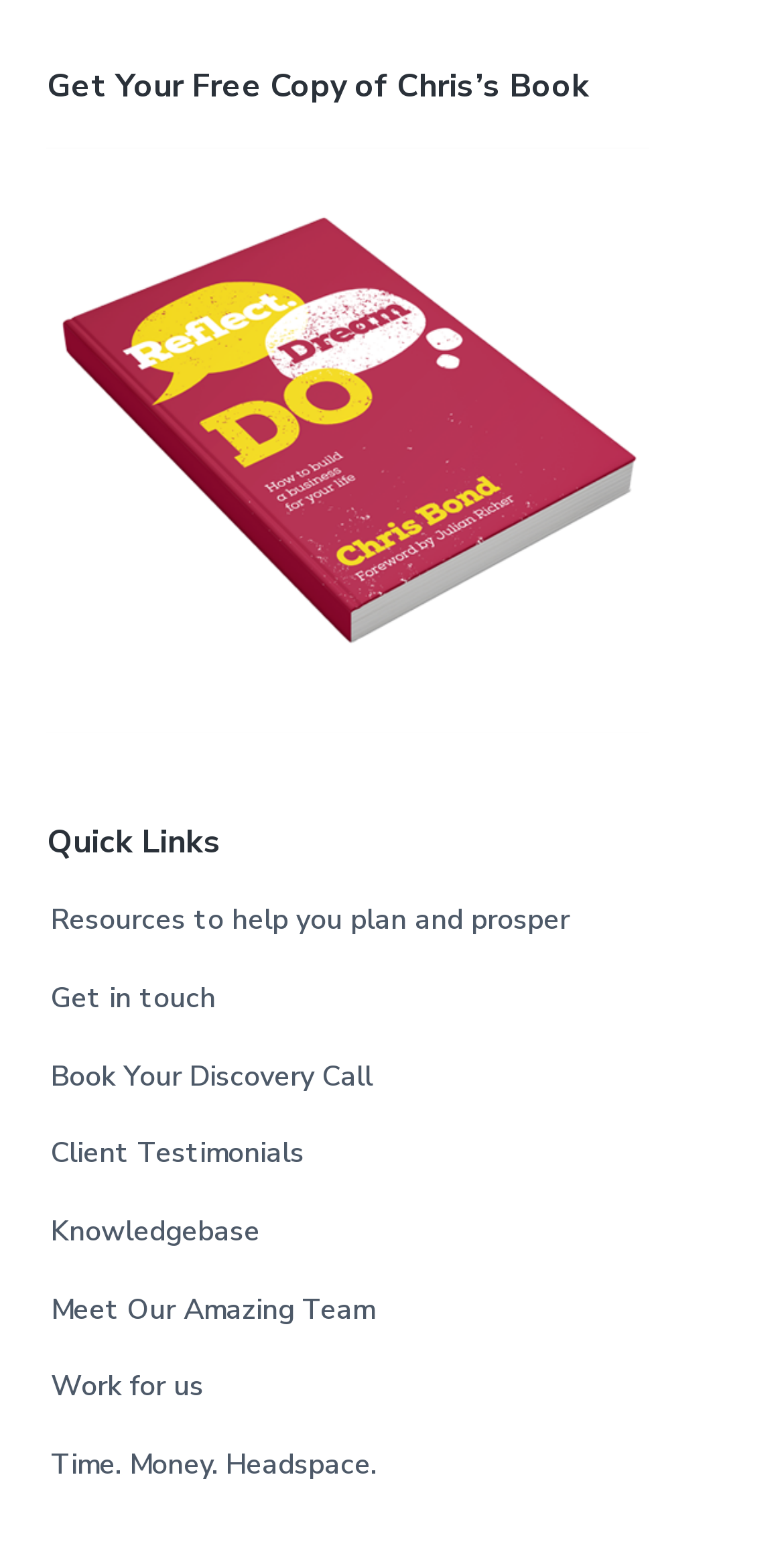Locate the bounding box coordinates of the region to be clicked to comply with the following instruction: "Book a discovery call". The coordinates must be four float numbers between 0 and 1, in the form [left, top, right, bottom].

[0.065, 0.683, 0.475, 0.713]